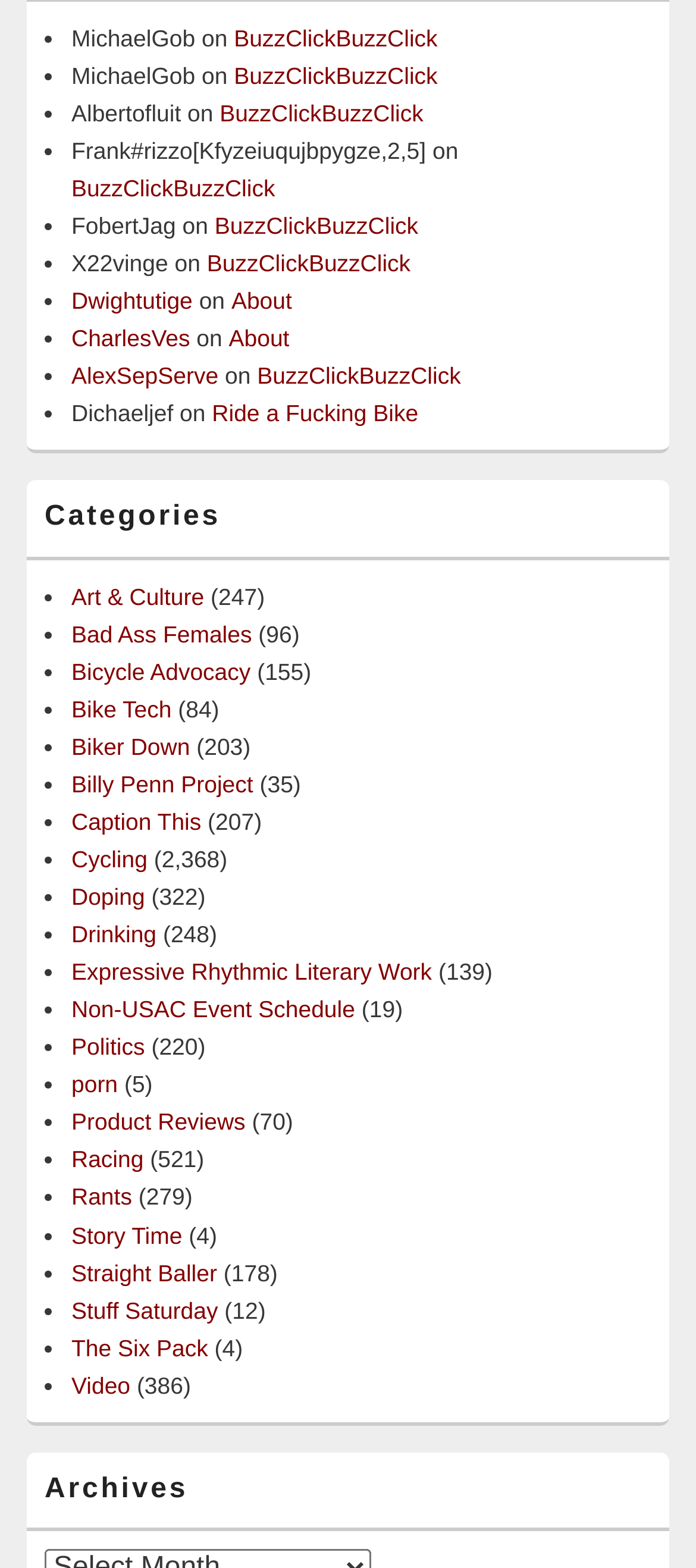From the element description Straight Baller, predict the bounding box coordinates of the UI element. The coordinates must be specified in the format (top-left x, top-left y, bottom-right x, bottom-right y) and should be within the 0 to 1 range.

[0.103, 0.803, 0.312, 0.82]